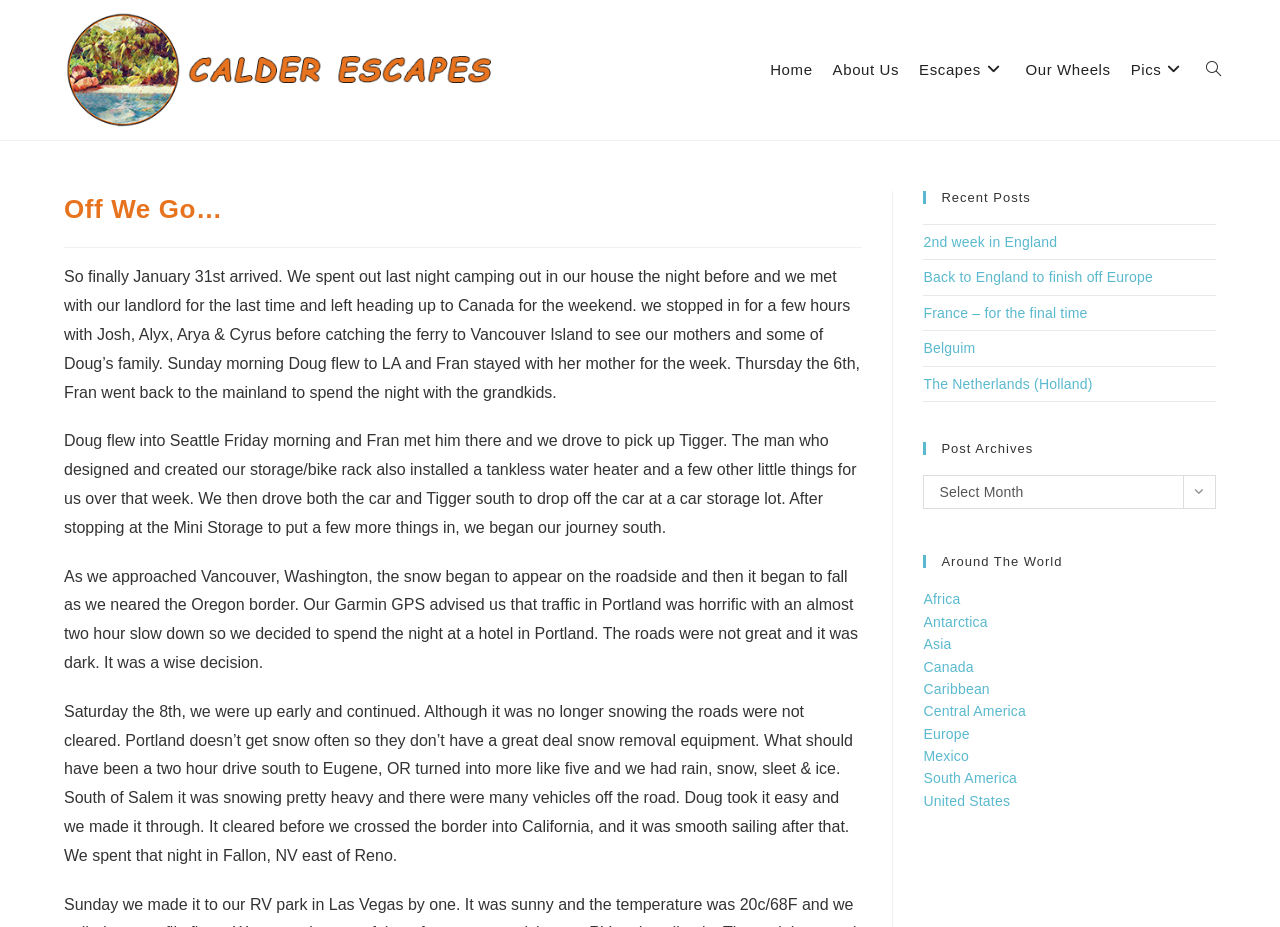Carefully examine the image and provide an in-depth answer to the question: What is the name of the website?

The name of the website can be determined by looking at the logo at the top left corner of the webpage, which says 'calder escapes beach logo'. This logo is a link and is located within a layout table, indicating that it is a prominent element on the webpage.